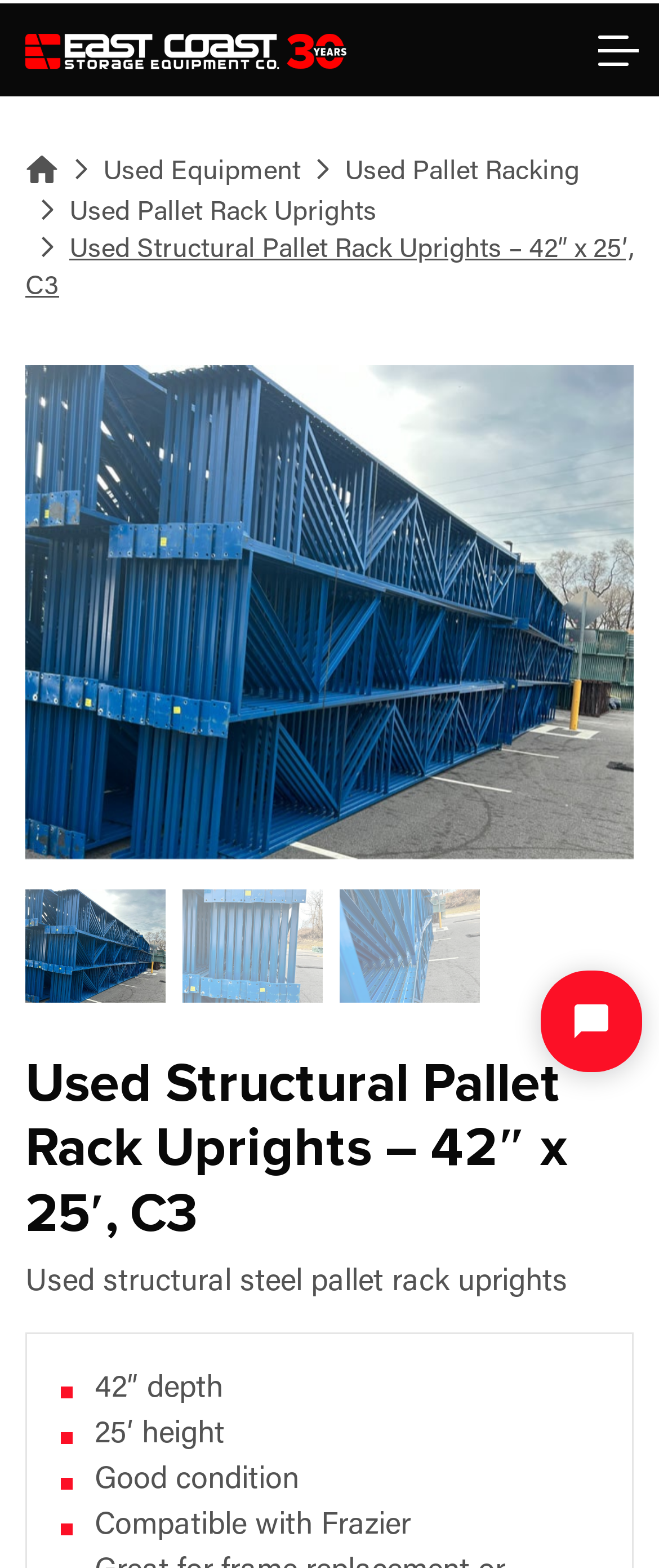What is the depth of the pallet rack uprights?
Answer the question with a single word or phrase, referring to the image.

42 inches